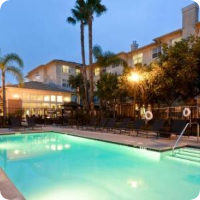Elaborate on all the features and components visible in the image.

The image showcases the inviting pool area of the Residence Inn by Marriott Los Angeles LAX/El Segundo, perfect for relaxation after a long day. The pool is beautifully illuminated, enhancing the tranquil atmosphere, with palm trees gently swaying in the background. The hotel exterior is visible, featuring a cozy ambiance with warm lighting emanating from the building. Lounge chairs are arranged neatly around the pool, inviting guests to unwind and enjoy the serene atmosphere. This appealing setting emphasizes the hotel's reputation for providing a comfortable and enjoyable stay, making it an excellent choice for travelers seeking convenience near Los Angeles International Airport.